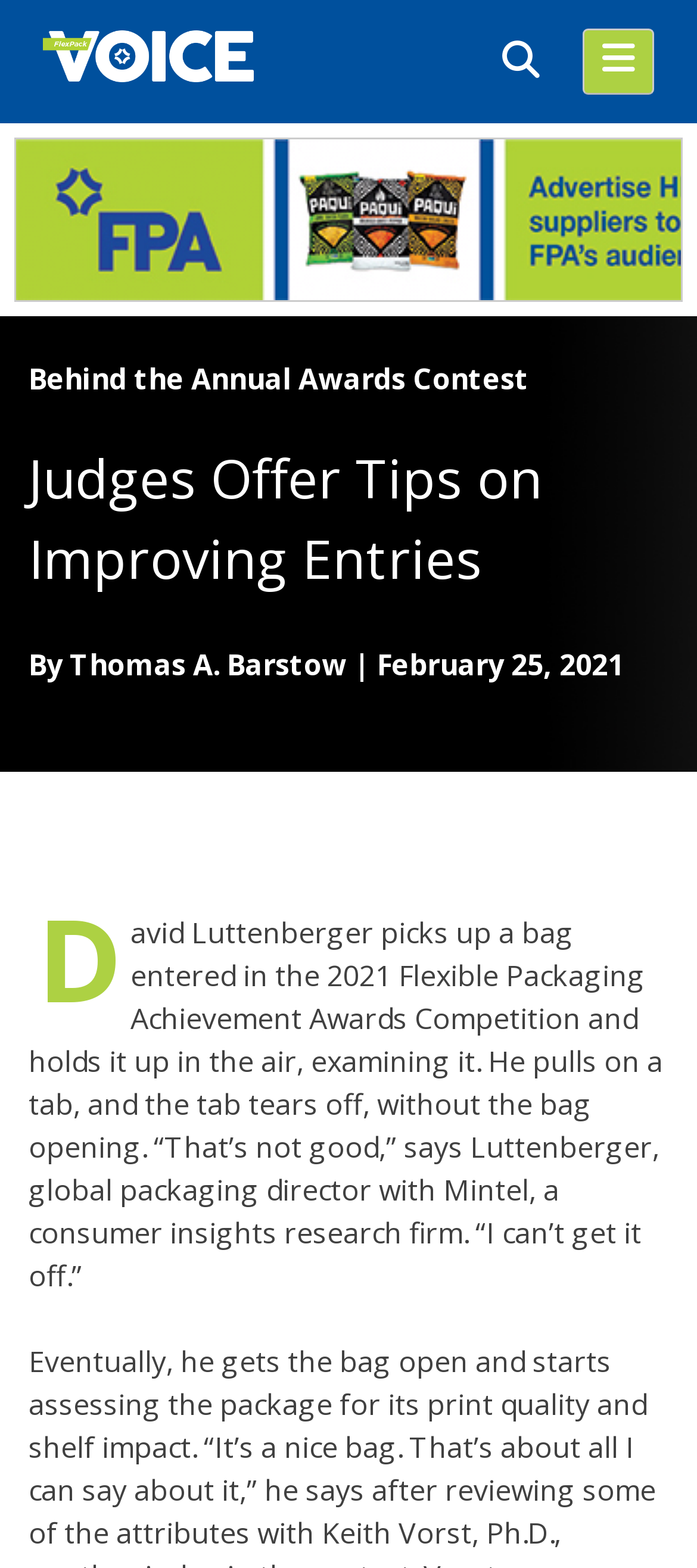What is the logo on the top left corner?
Refer to the image and respond with a one-word or short-phrase answer.

Flex Pack Voice Logo